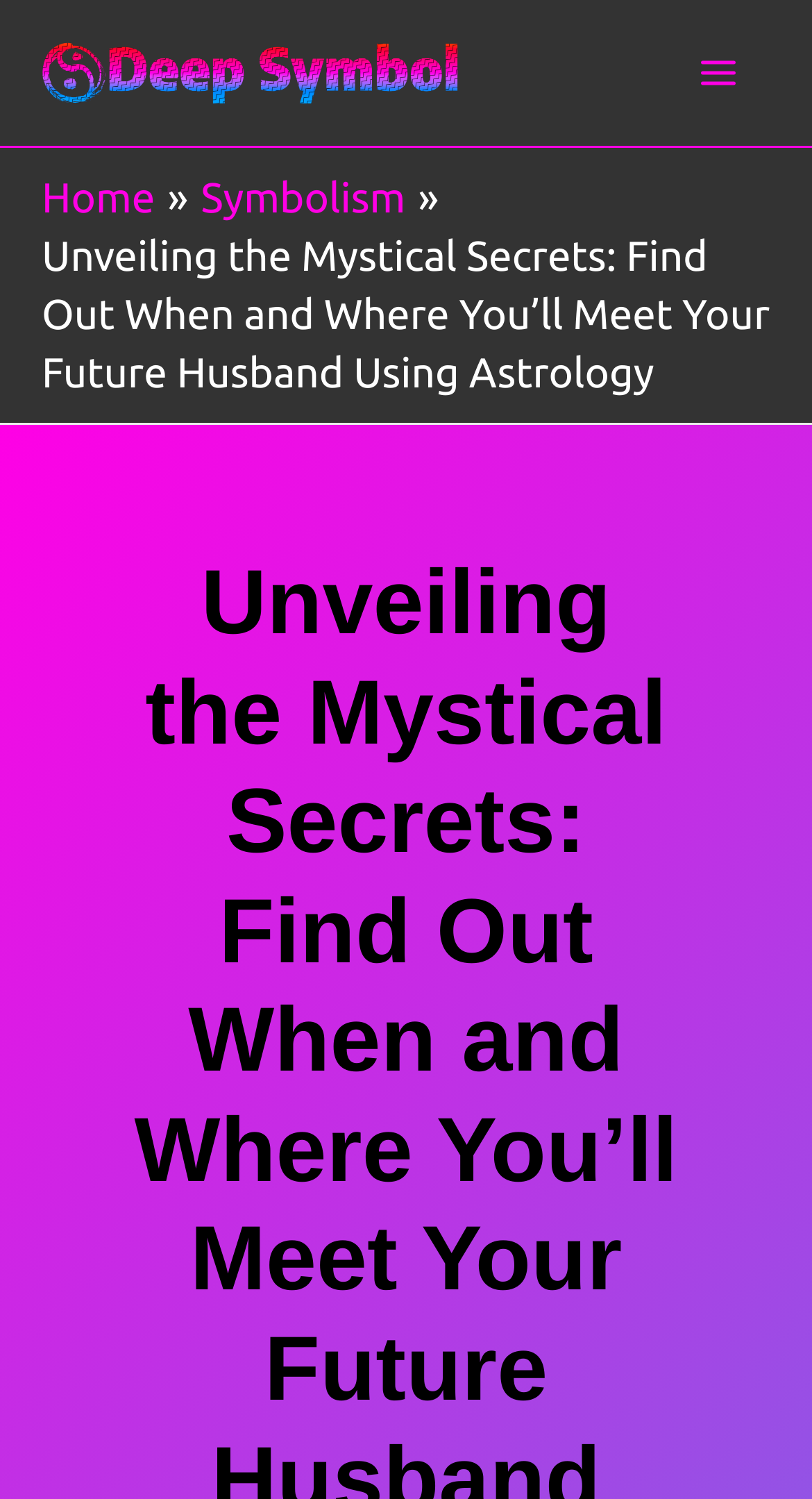Identify the bounding box of the HTML element described as: "Main Menu".

[0.82, 0.014, 0.949, 0.083]